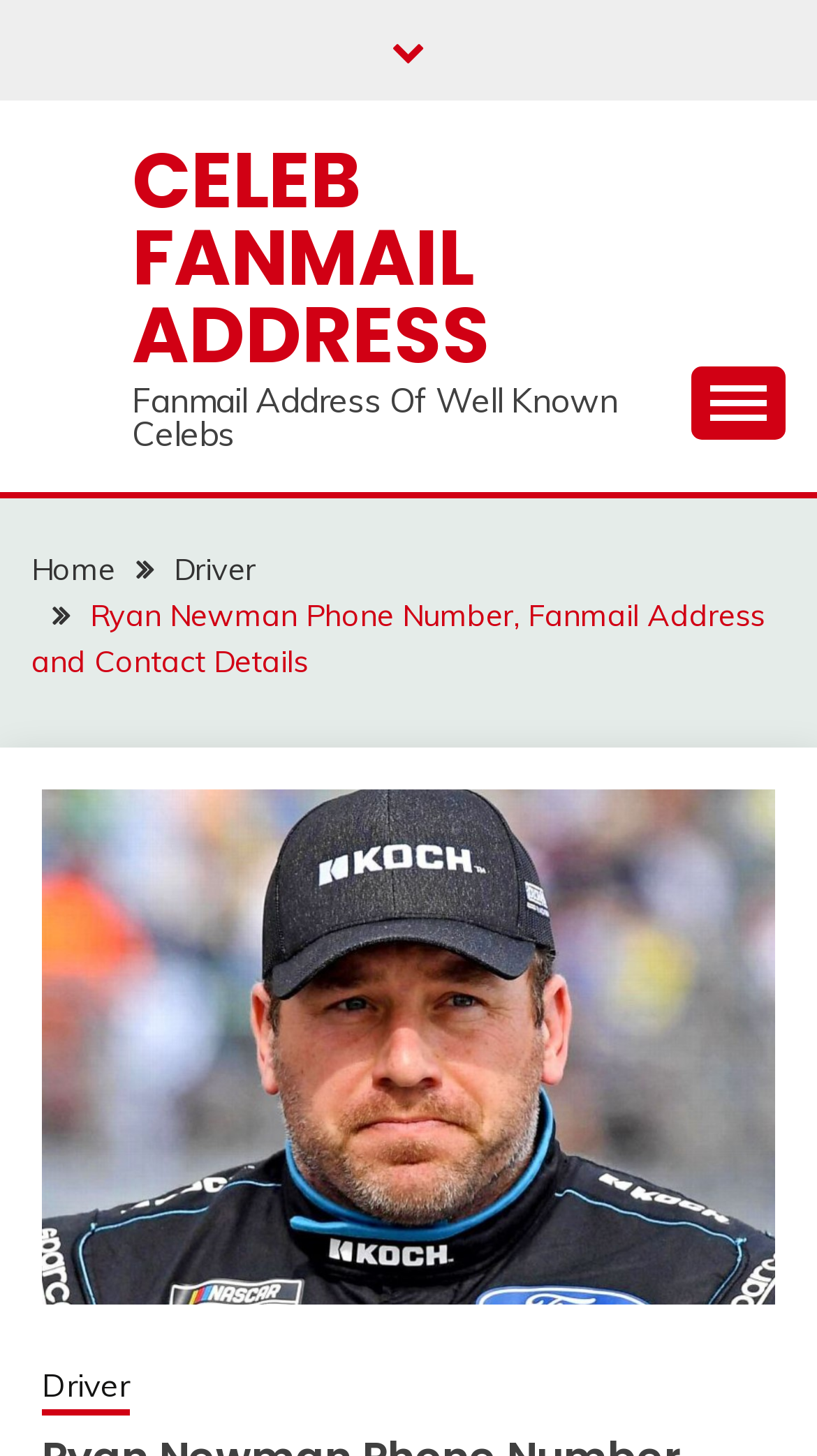What is the name of the website?
Could you answer the question in a detailed manner, providing as much information as possible?

I found the name of the website by looking at the link with the label 'CELEB FANMAIL ADDRESS', which is likely the website's name or logo.